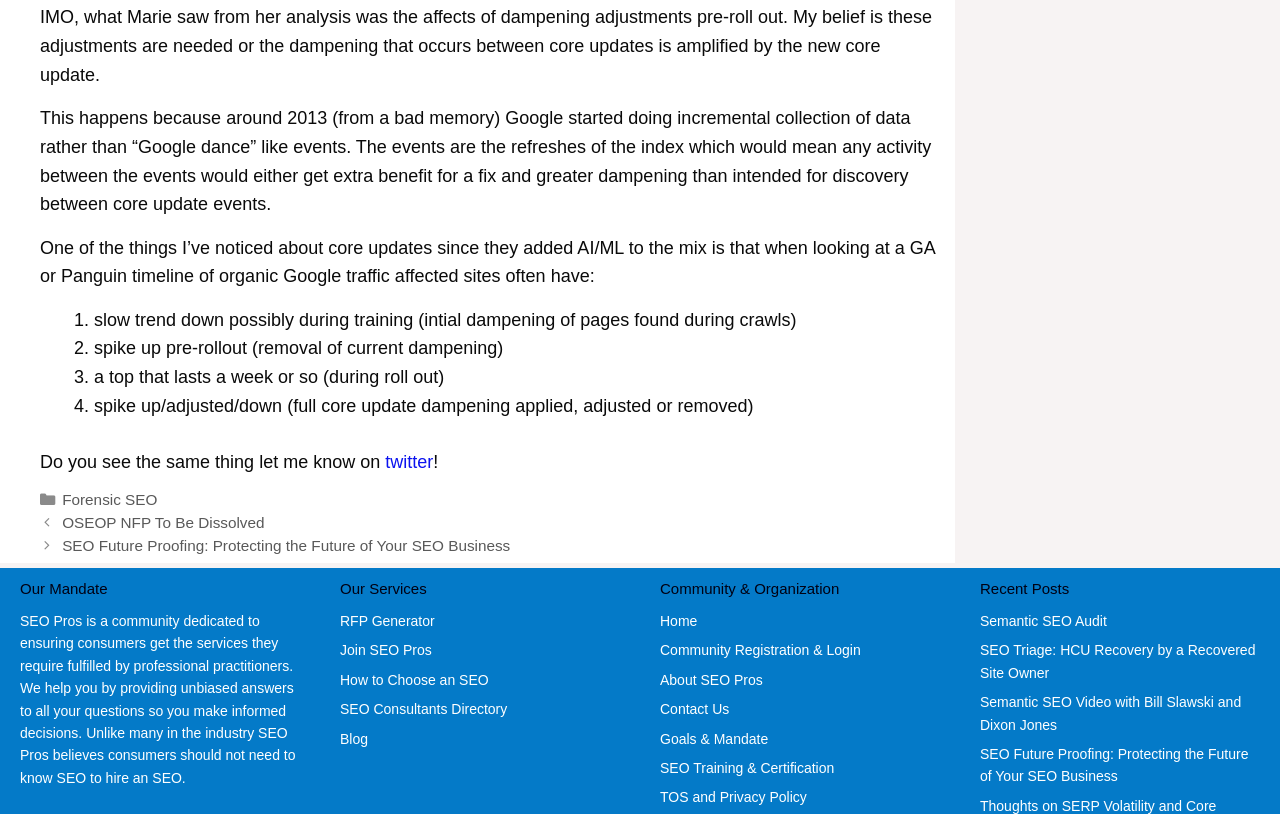Please identify the bounding box coordinates of the element's region that should be clicked to execute the following instruction: "Click on the 'SEO Future Proofing: Protecting the Future of Your SEO Business' link". The bounding box coordinates must be four float numbers between 0 and 1, i.e., [left, top, right, bottom].

[0.766, 0.916, 0.975, 0.964]